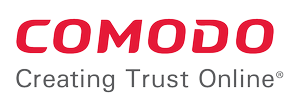Using the information shown in the image, answer the question with as much detail as possible: What type of certificates does Comodo provide?

According to the caption, Comodo provides reliable security solutions, including SSL certificates, which are aimed at building trust and safety for online transactions.